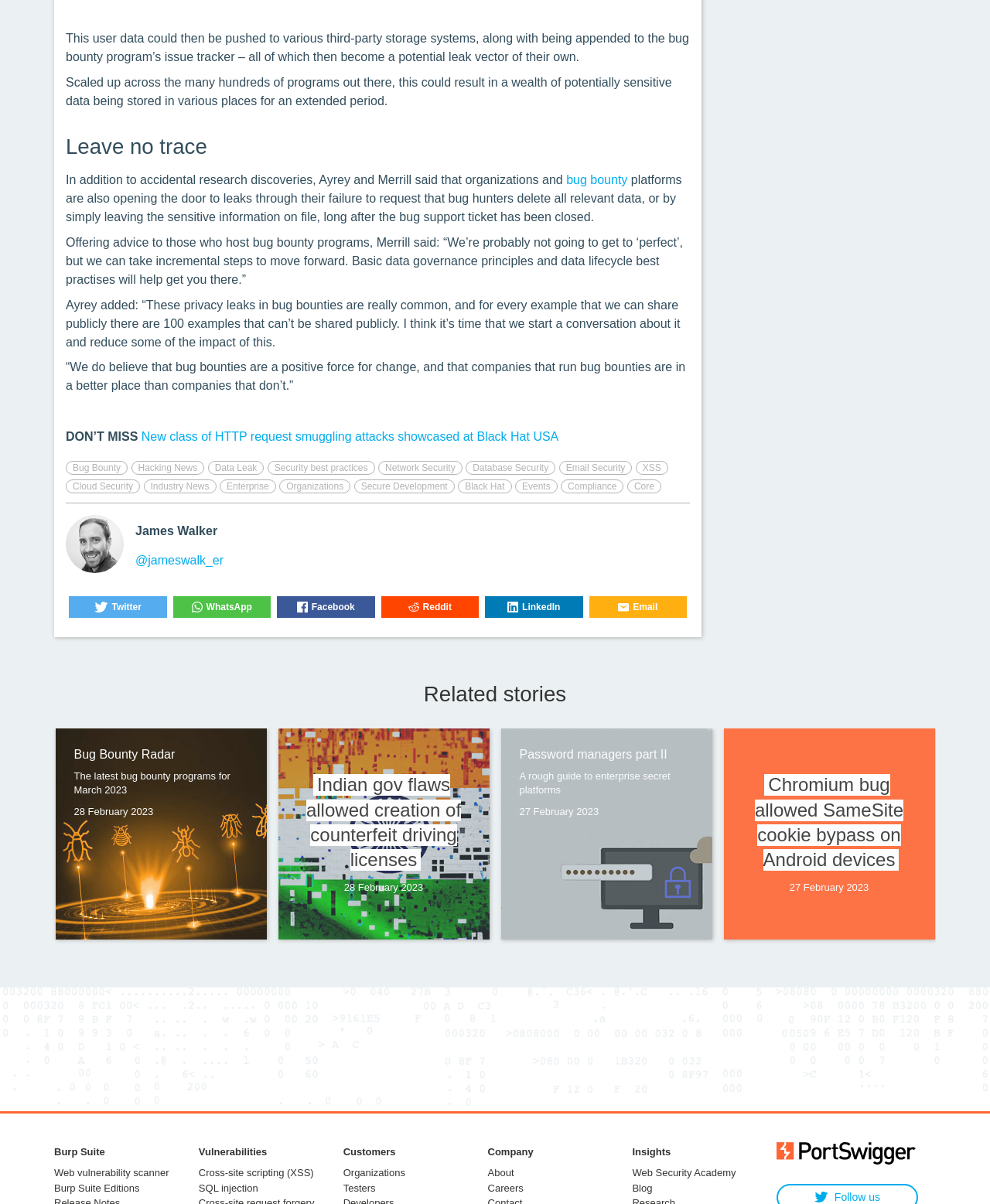Show the bounding box coordinates for the HTML element described as: "Enterprise".

[0.222, 0.398, 0.279, 0.41]